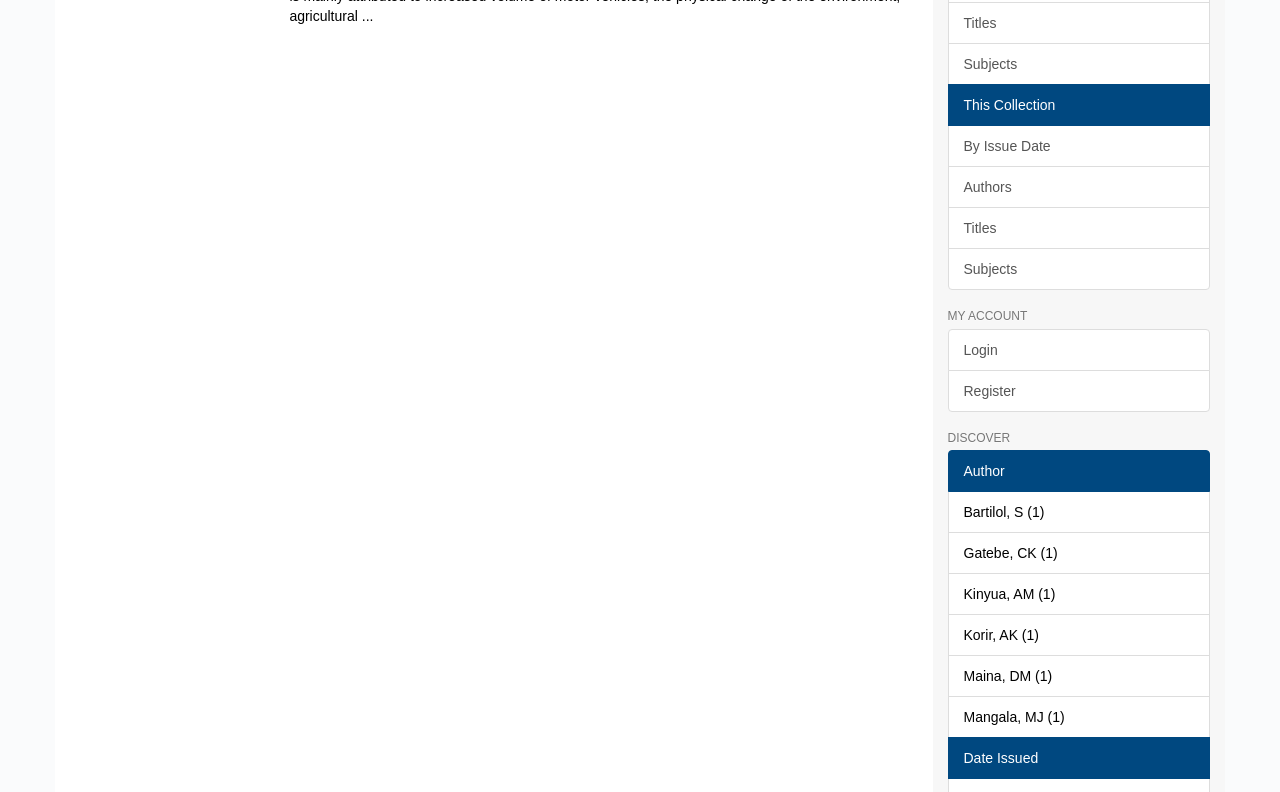Please find the bounding box for the UI component described as follows: "By Issue Date".

[0.74, 0.158, 0.945, 0.211]